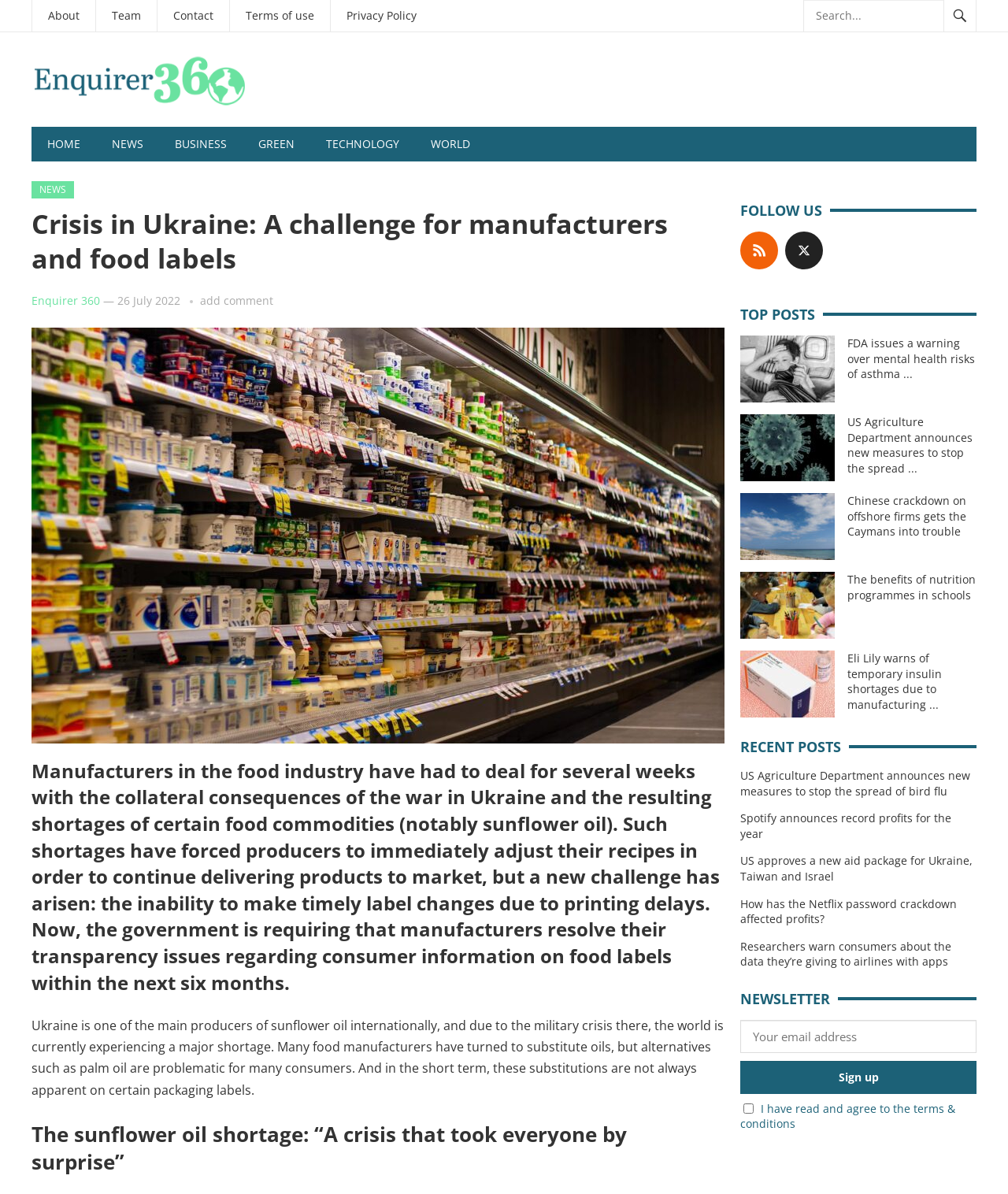How many social media links are available?
Answer the question using a single word or phrase, according to the image.

2